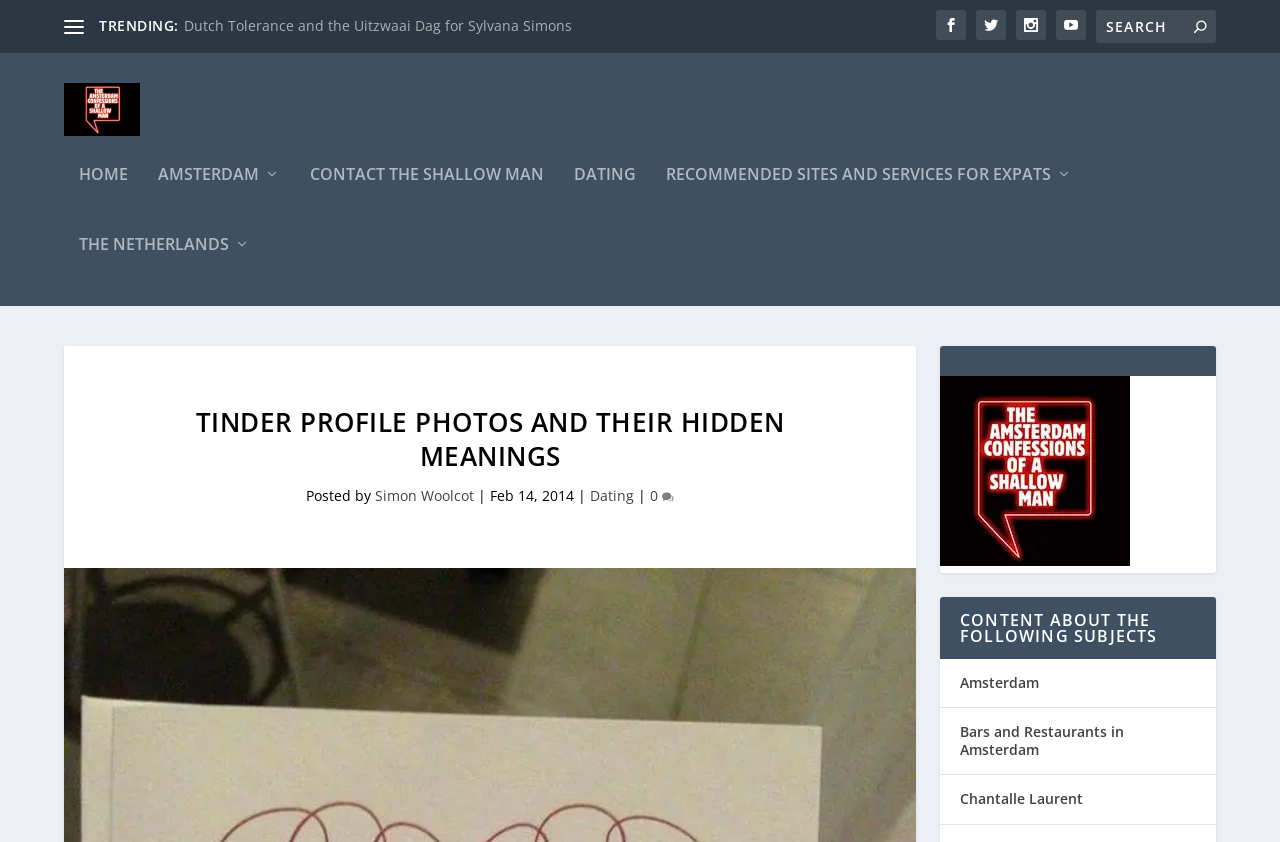Find the bounding box coordinates for the area that should be clicked to accomplish the instruction: "Go to the Amsterdam Confessions of a Shallow Man page".

[0.05, 0.099, 0.122, 0.175]